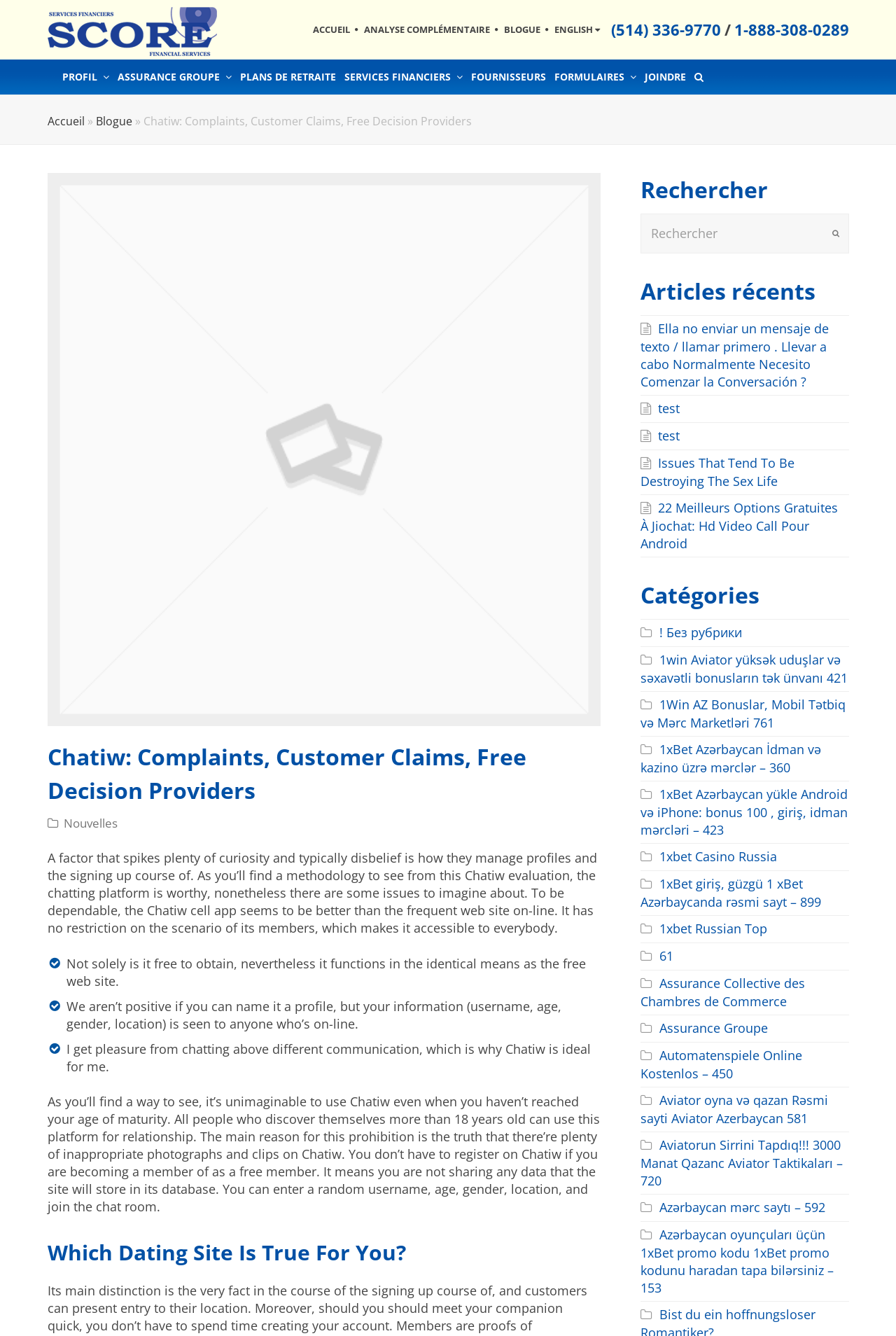Given the description of a UI element: "Blogue", identify the bounding box coordinates of the matching element in the webpage screenshot.

[0.107, 0.085, 0.147, 0.096]